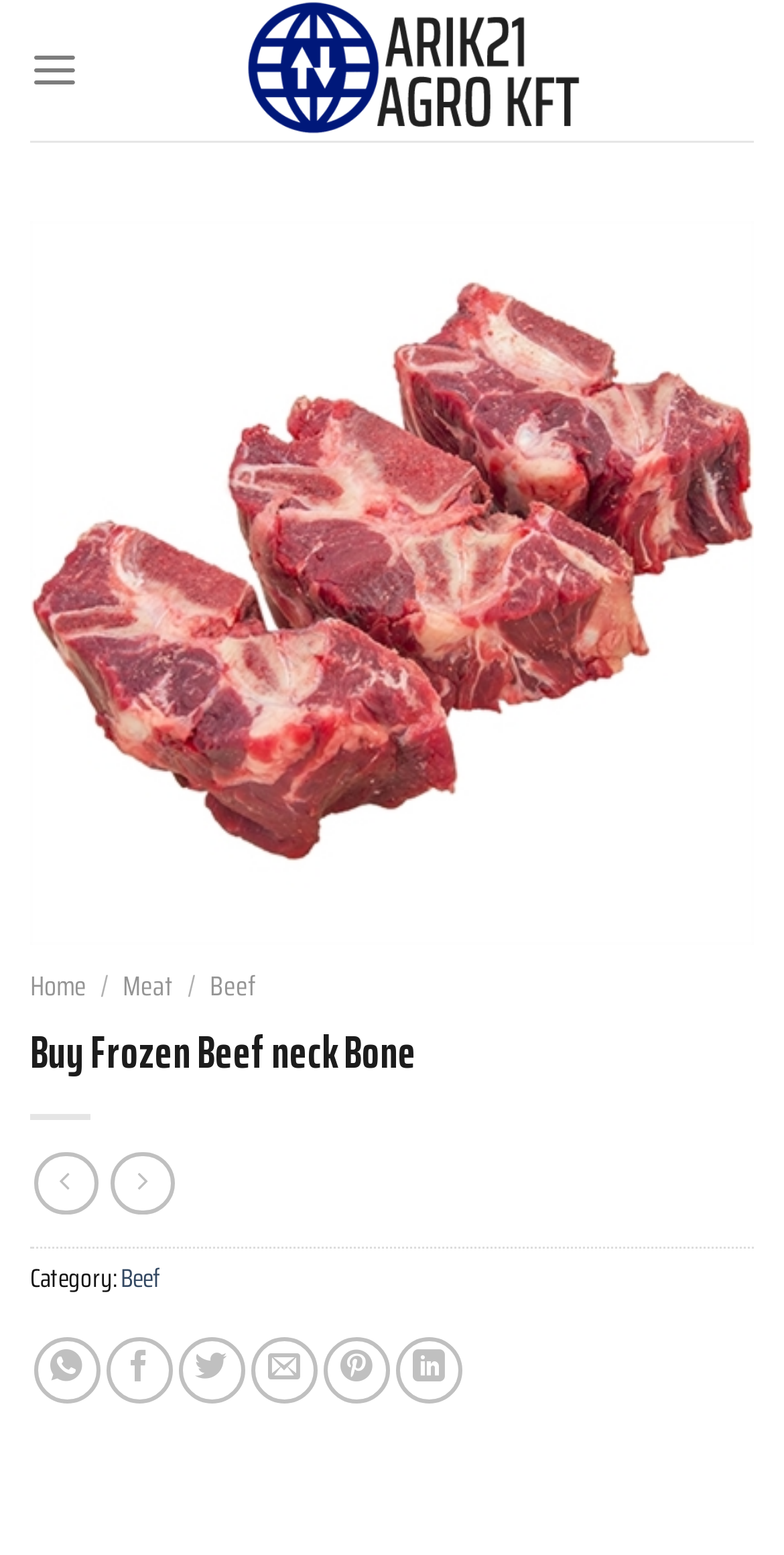Answer the question below with a single word or a brief phrase: 
What is the company name on the webpage?

Arik21 agro kft